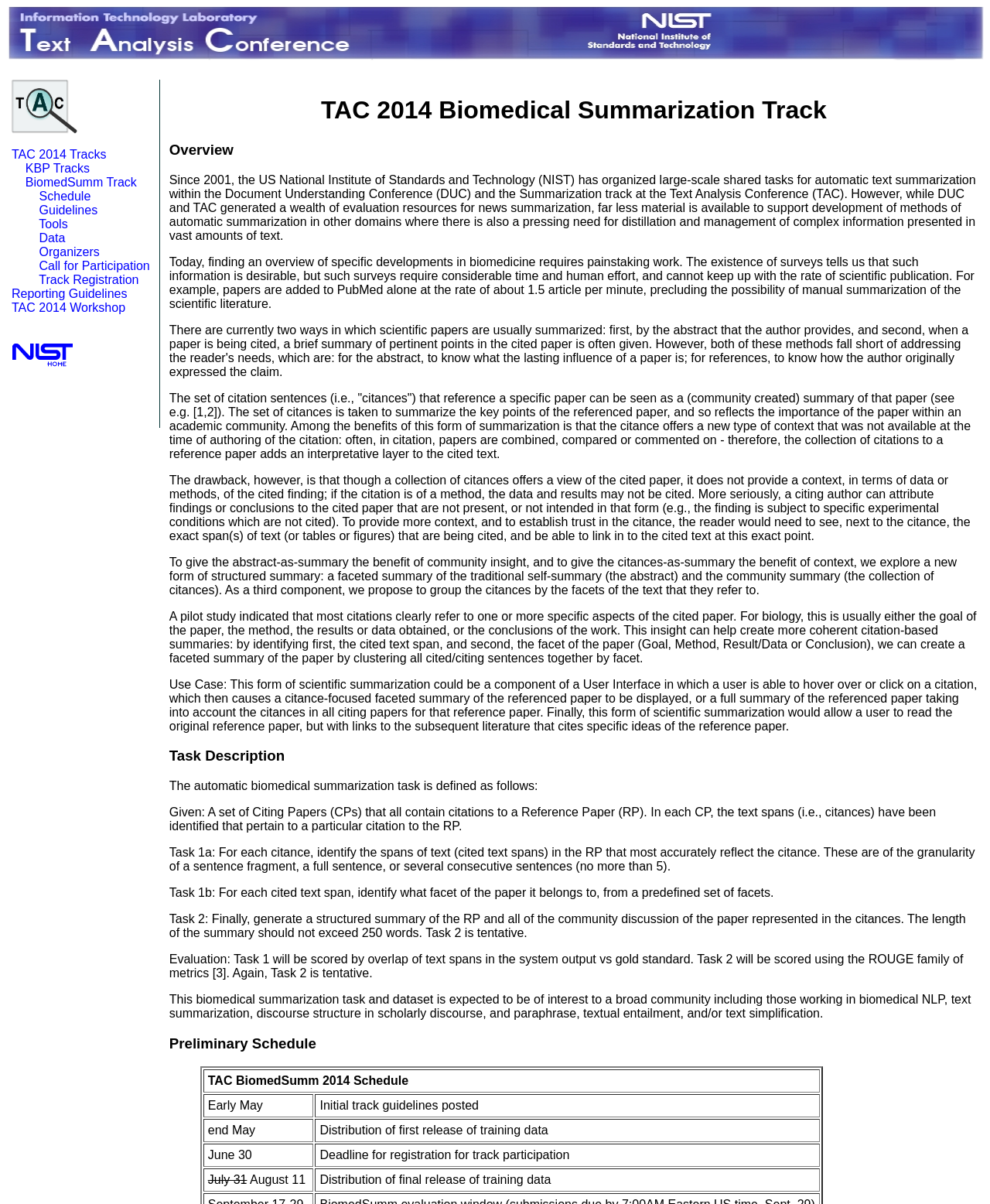Find the primary header on the webpage and provide its text.

TAC 2014 Biomedical Summarization Track